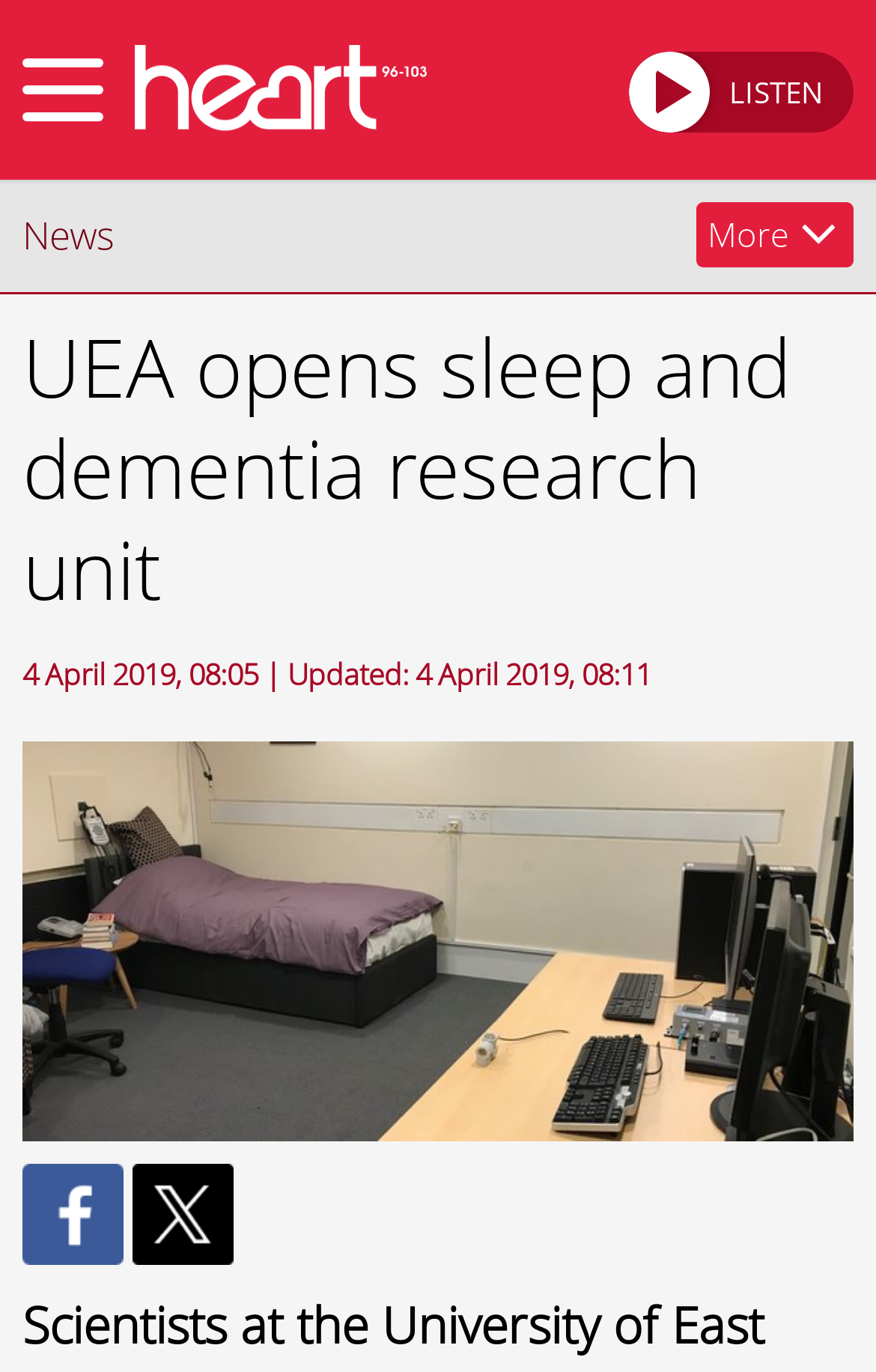Answer briefly with one word or phrase:
What is the purpose of the link at the top right corner?

LISTEN